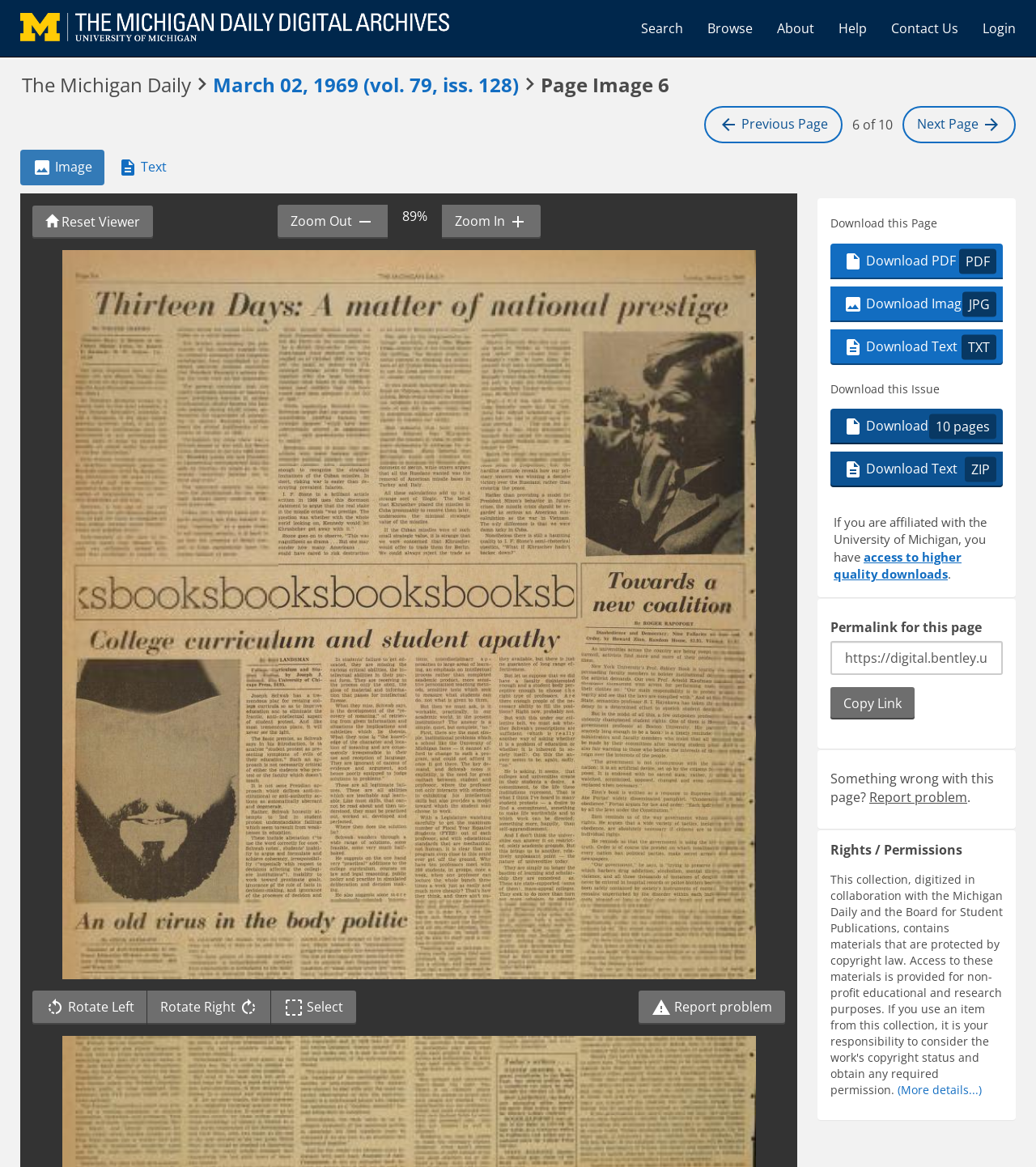Find the bounding box coordinates for the area you need to click to carry out the instruction: "Report a problem with this page". The coordinates should be four float numbers between 0 and 1, indicated as [left, top, right, bottom].

[0.616, 0.849, 0.758, 0.878]